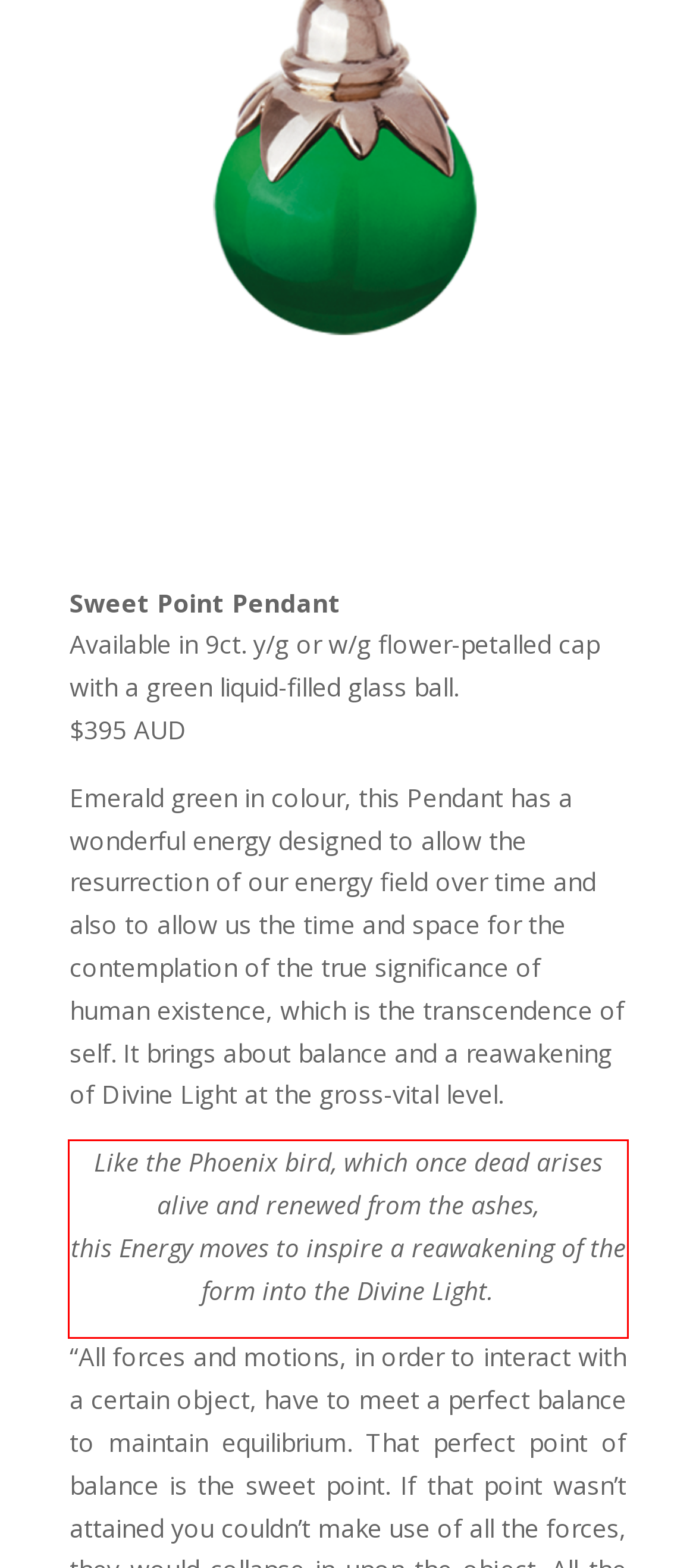Look at the provided screenshot of the webpage and perform OCR on the text within the red bounding box.

Like the Phoenix bird, which once dead arises alive and renewed from the ashes, this Energy moves to inspire a reawakening of the form into the Divine Light.